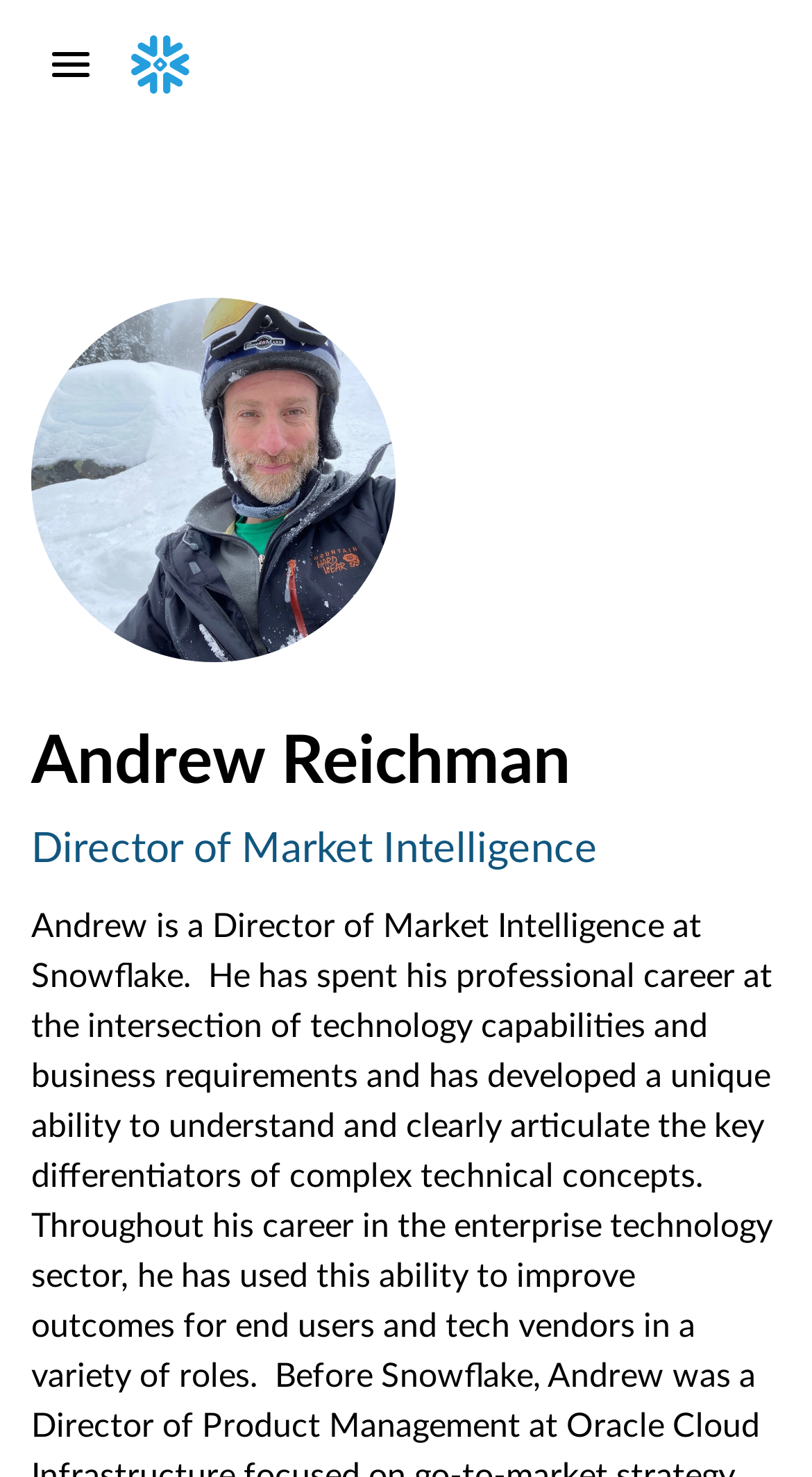Identify the bounding box coordinates of the section to be clicked to complete the task described by the following instruction: "view teaching information". The coordinates should be four float numbers between 0 and 1, formatted as [left, top, right, bottom].

None